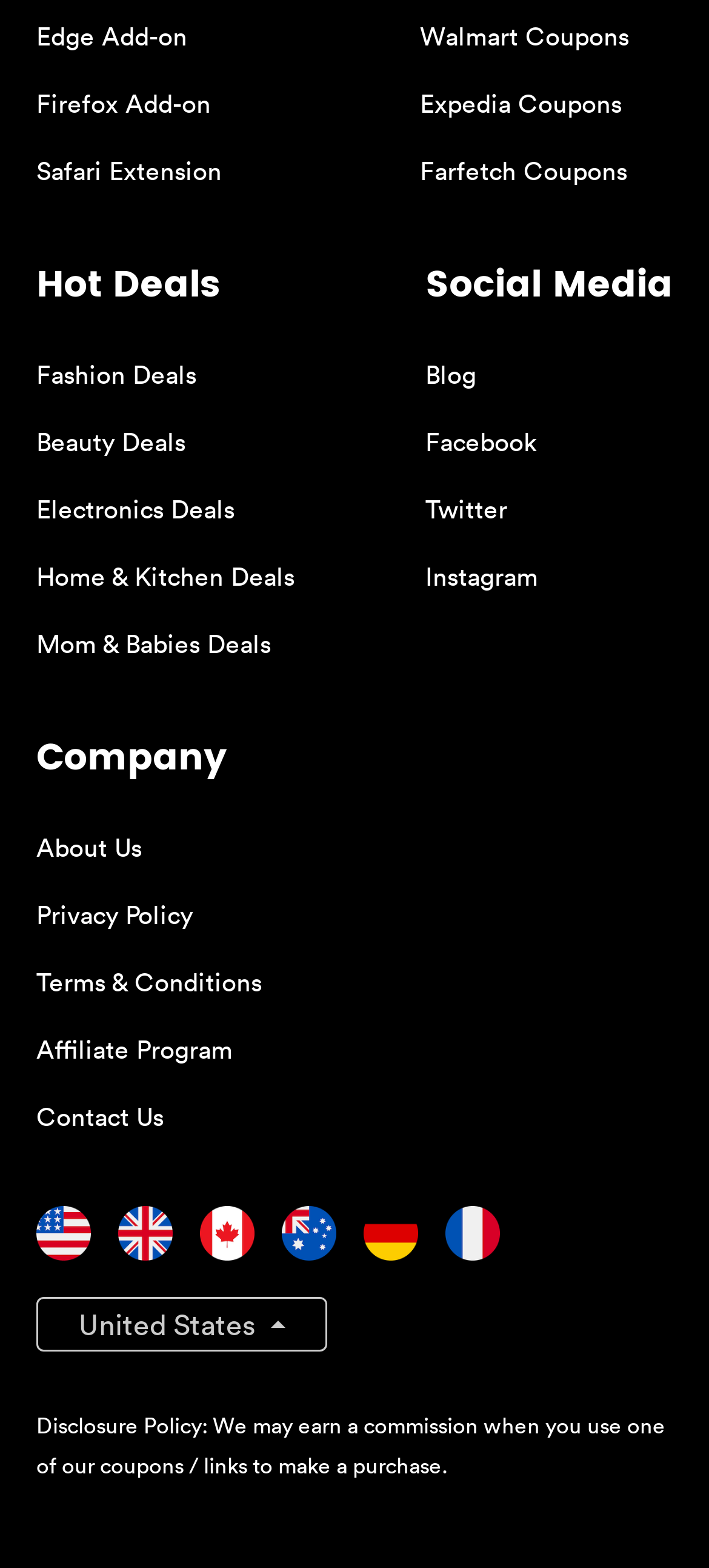Extract the bounding box coordinates of the UI element described: "Expedia Coupons". Provide the coordinates in the format [left, top, right, bottom] with values ranging from 0 to 1.

[0.592, 0.055, 0.877, 0.077]